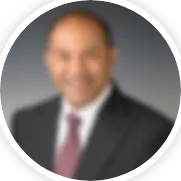List and describe all the prominent features within the image.

The image features Ashish Gupta, who serves as the Vice President and Chief Information Officer (CIO) at NextEra Energy. Captured in a professional setting, Gupta embodies leadership and expertise in the energy sector, contributing to the strategic direction of the company. The background of the image provides a subtle yet professional atmosphere, reflecting an organizational identity and the significant role of executives in promoting corporate success. Gupta's presence in such discussions emphasizes the importance of diverse leadership in navigating challenges within the industry.